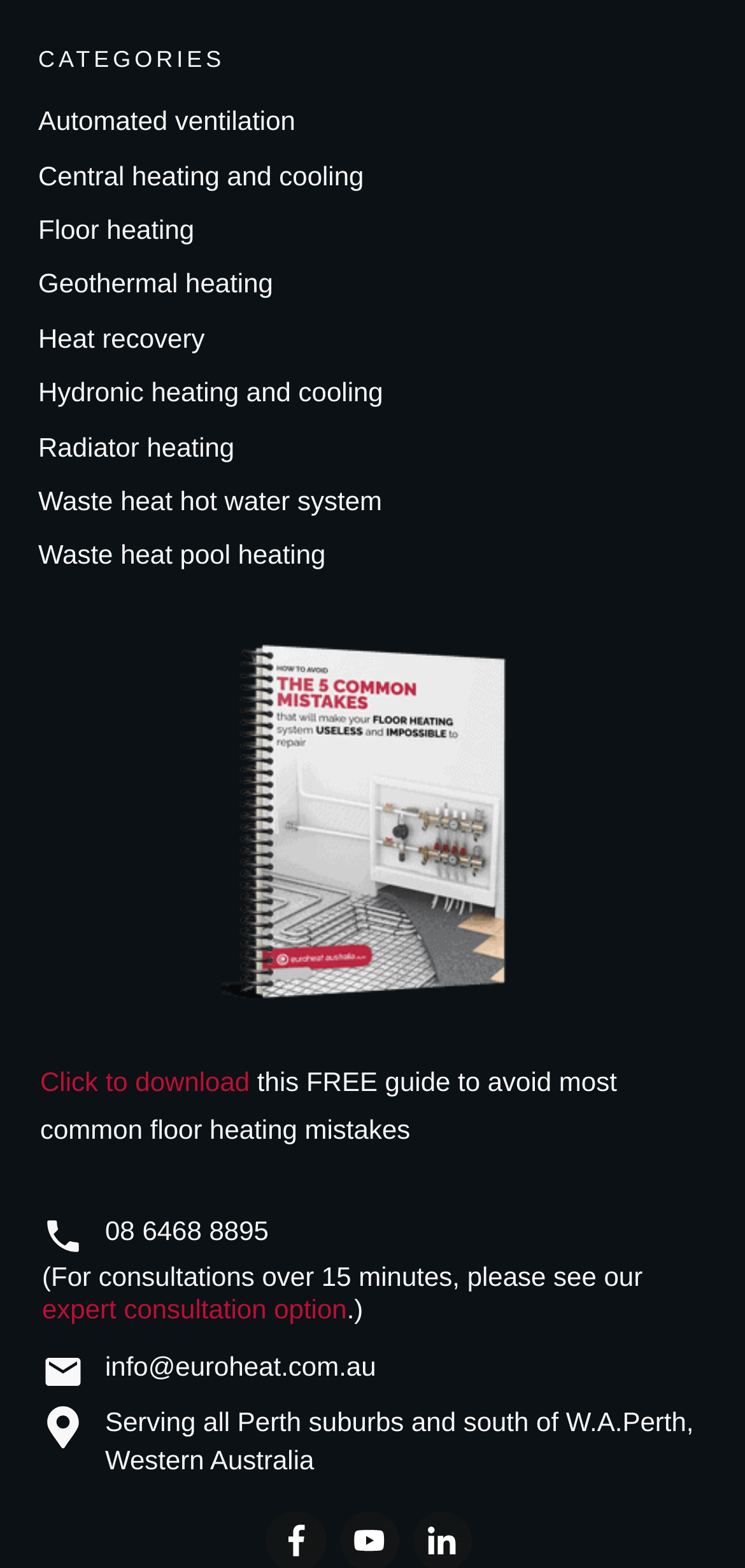What is the company's email address?
Look at the image and construct a detailed response to the question.

The company's email address is located in a static text element near the bottom of the webpage. It is 'info@euroheat.com.au'.